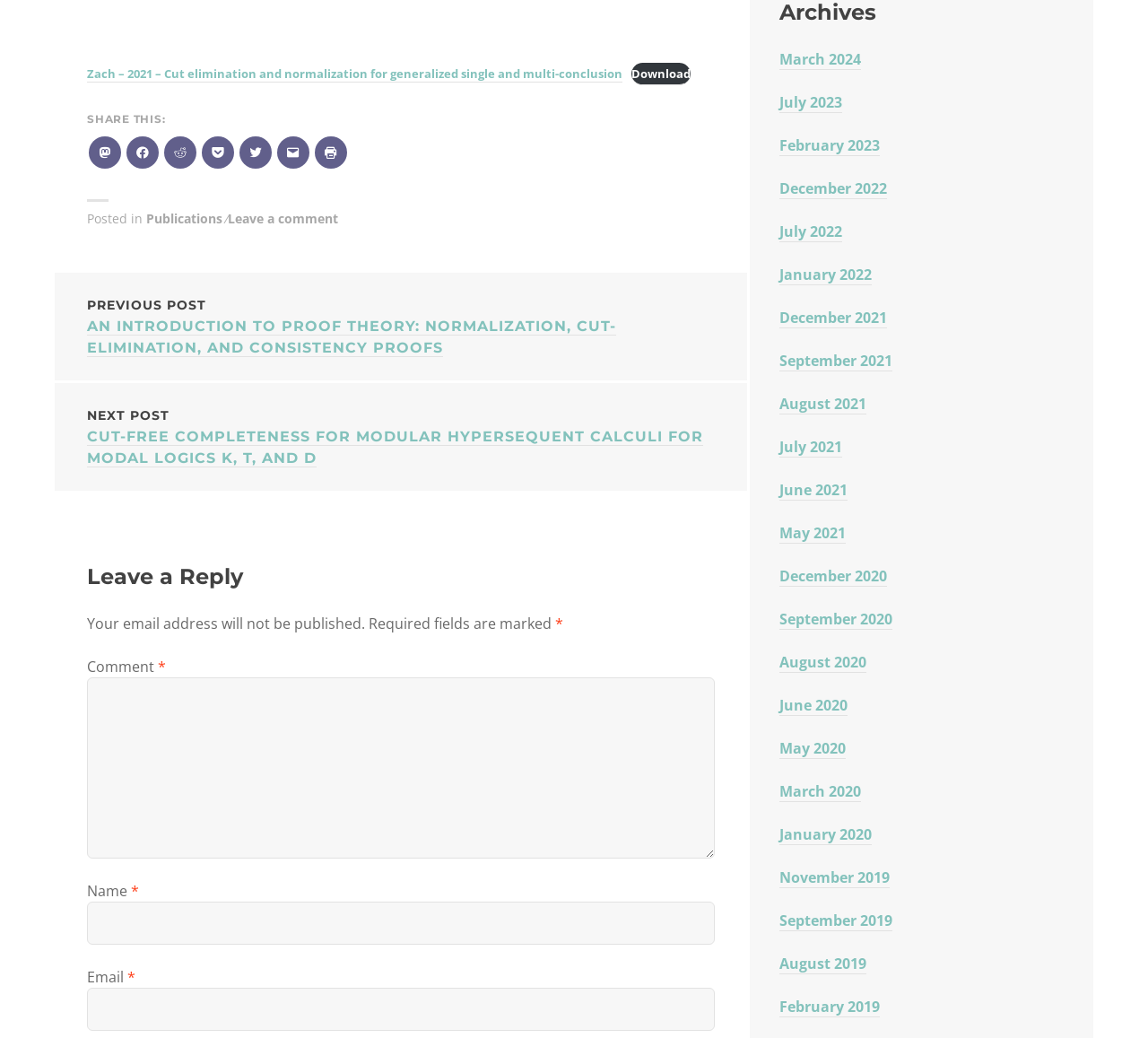Specify the bounding box coordinates of the element's area that should be clicked to execute the given instruction: "Click to print". The coordinates should be four float numbers between 0 and 1, i.e., [left, top, right, bottom].

[0.274, 0.132, 0.299, 0.163]